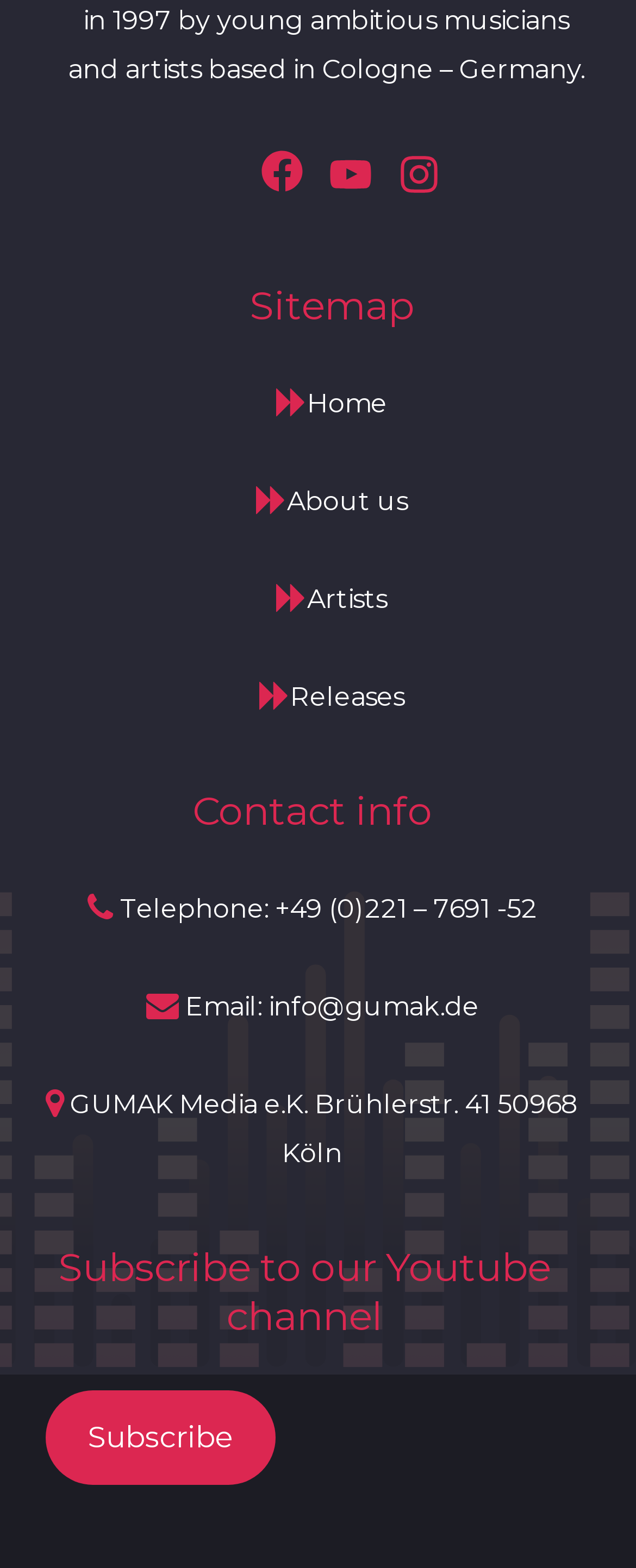Indicate the bounding box coordinates of the clickable region to achieve the following instruction: "Subscribe to our Youtube channel."

[0.072, 0.887, 0.433, 0.947]